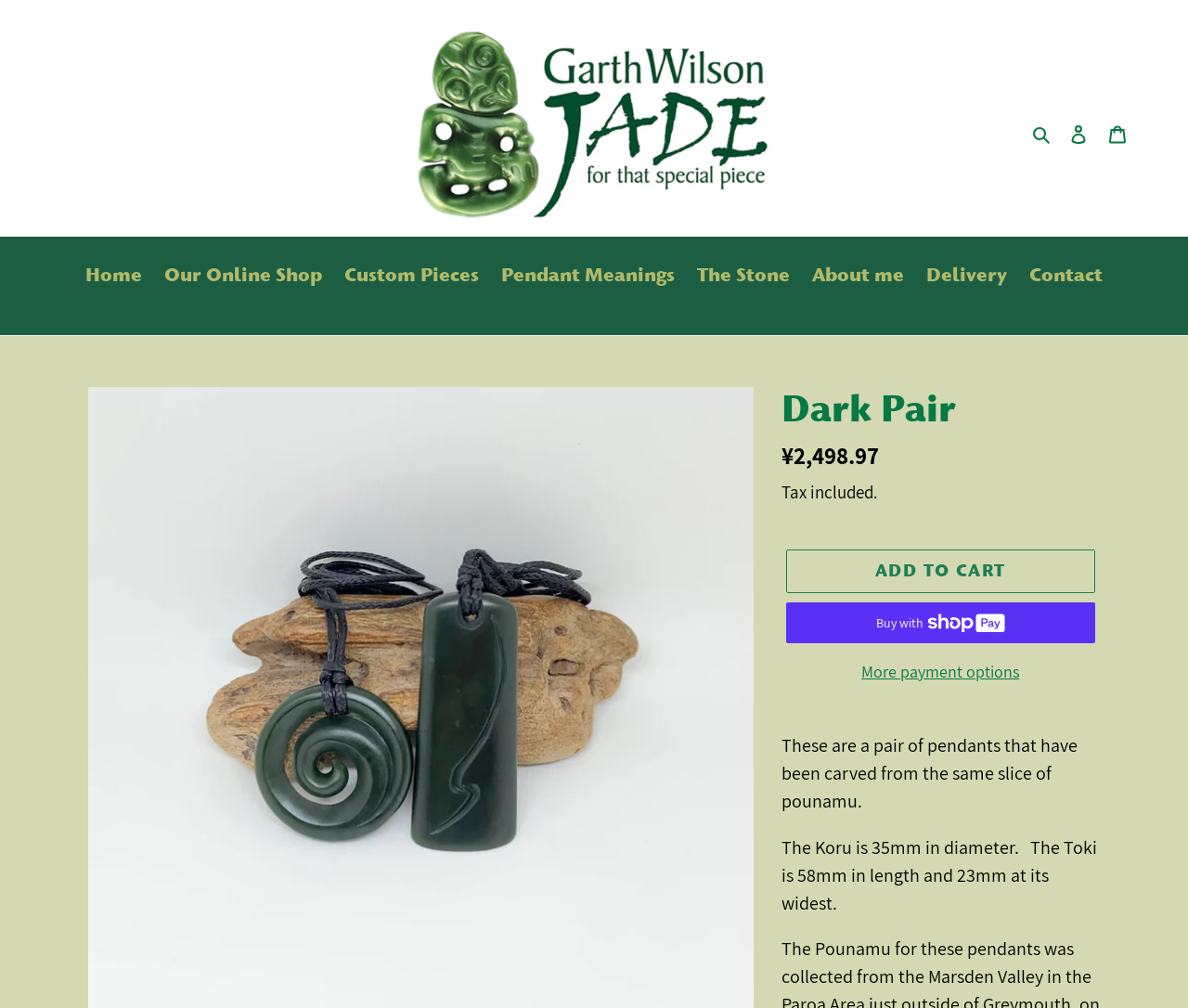Please determine the bounding box coordinates of the section I need to click to accomplish this instruction: "Go to 'Home' page".

[0.064, 0.259, 0.127, 0.289]